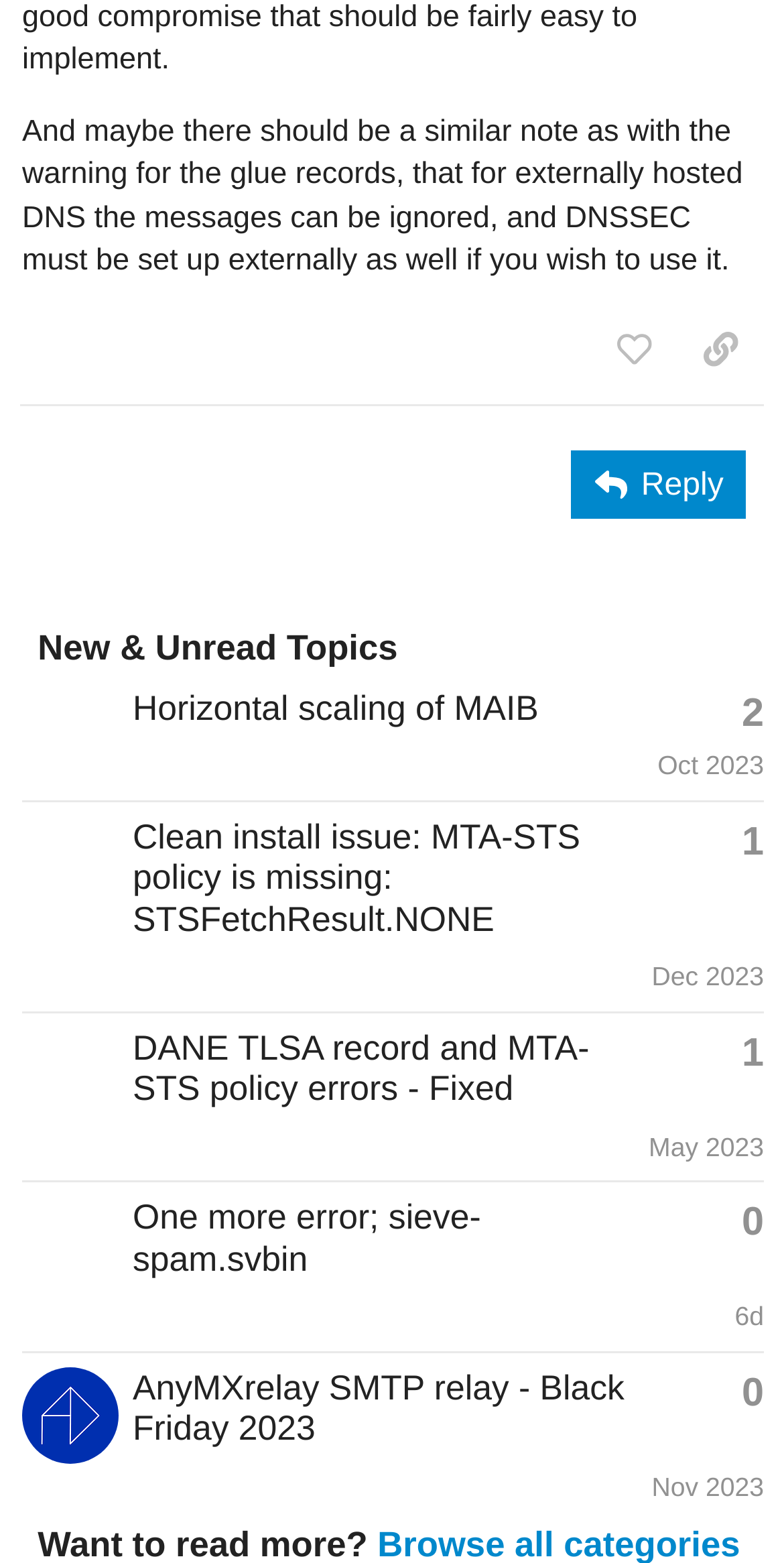Could you please study the image and provide a detailed answer to the question:
Who is the latest poster of the second topic?

I looked at the second row in the table with the topic list and found the link element with the text 'eXTric's profile, latest poster', which indicates that eXTric is the latest poster of the second topic.